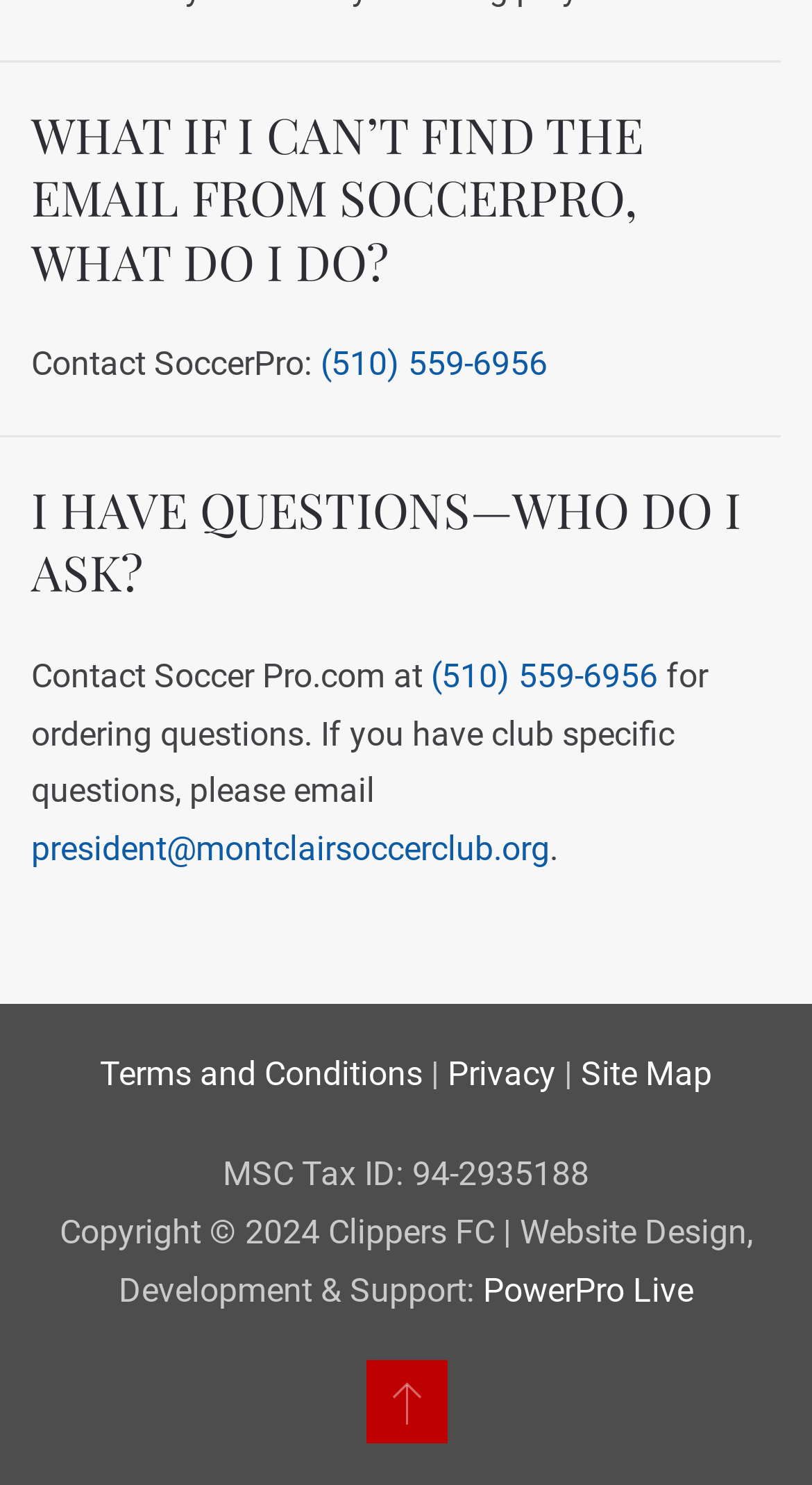Identify the bounding box for the element characterized by the following description: "(510) 559-6956".

[0.531, 0.441, 0.81, 0.468]